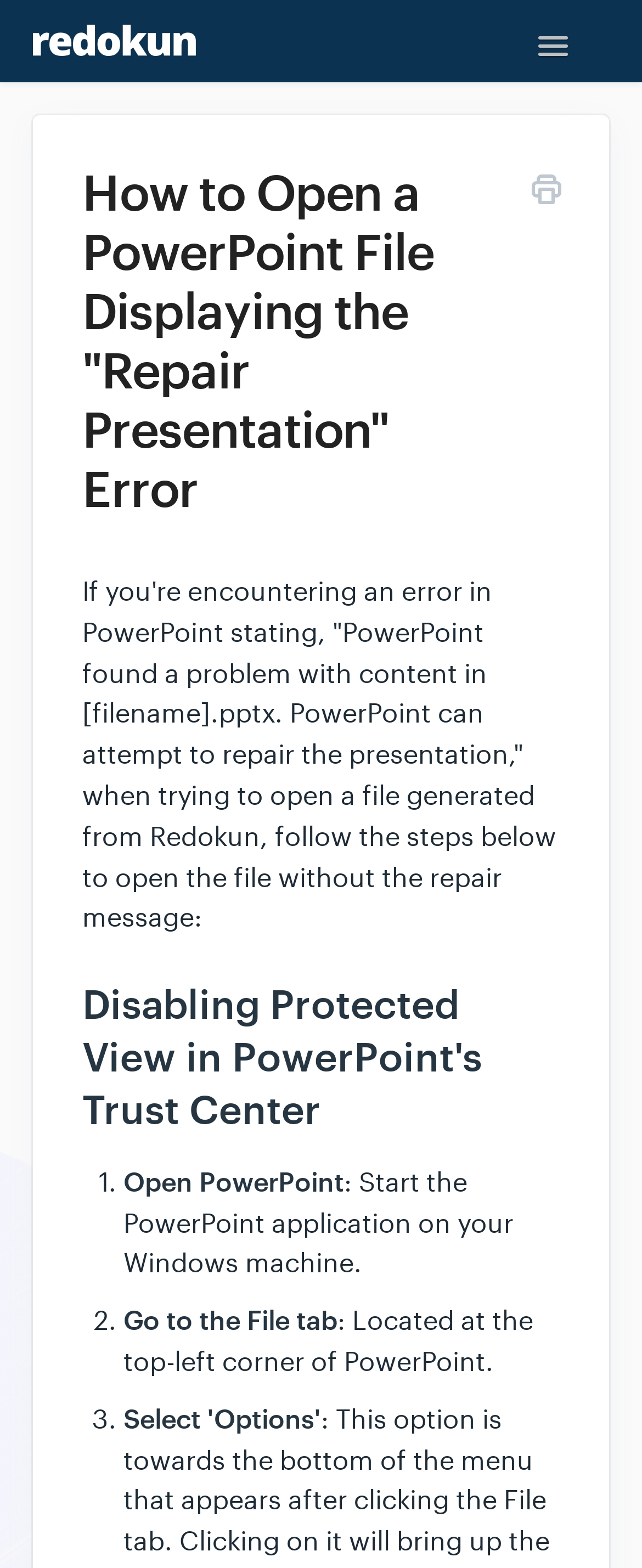Give a one-word or phrase response to the following question: What is the purpose of disabling Protected View in PowerPoint's Trust Center?

To open the file without the repair message